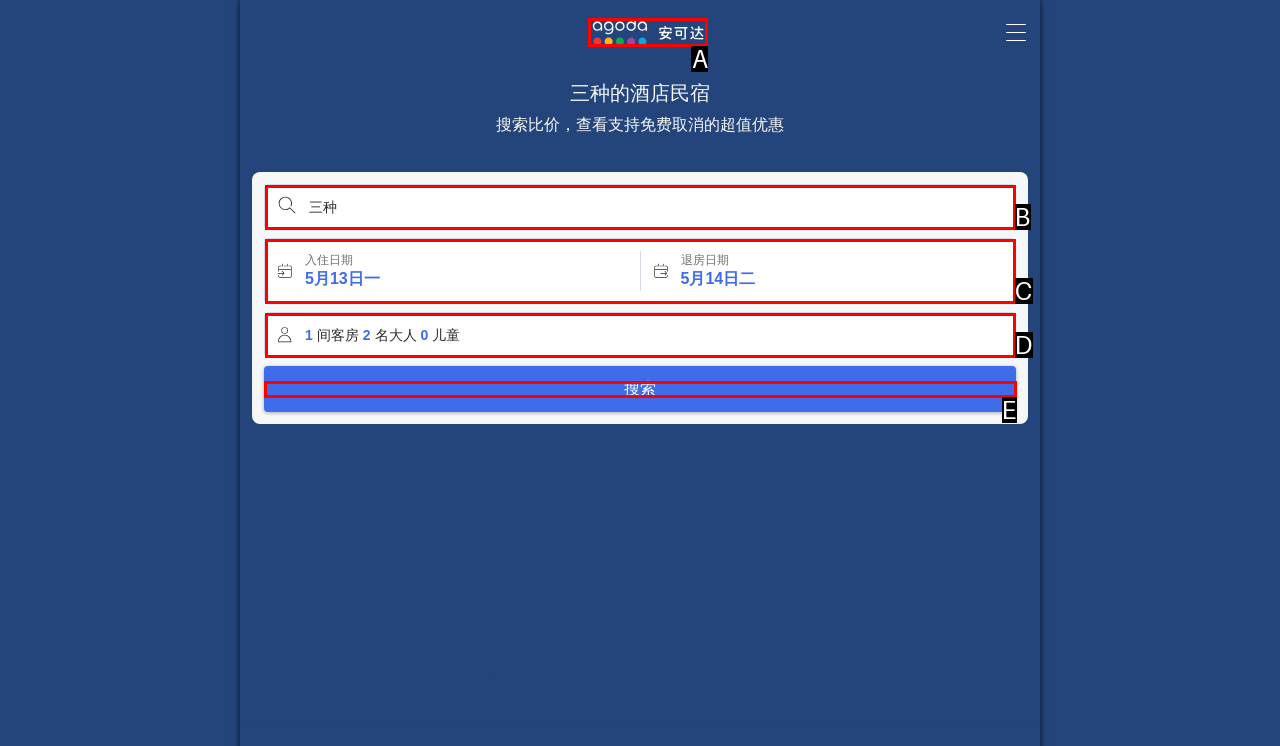Find the HTML element that matches the description: permalink
Respond with the corresponding letter from the choices provided.

None